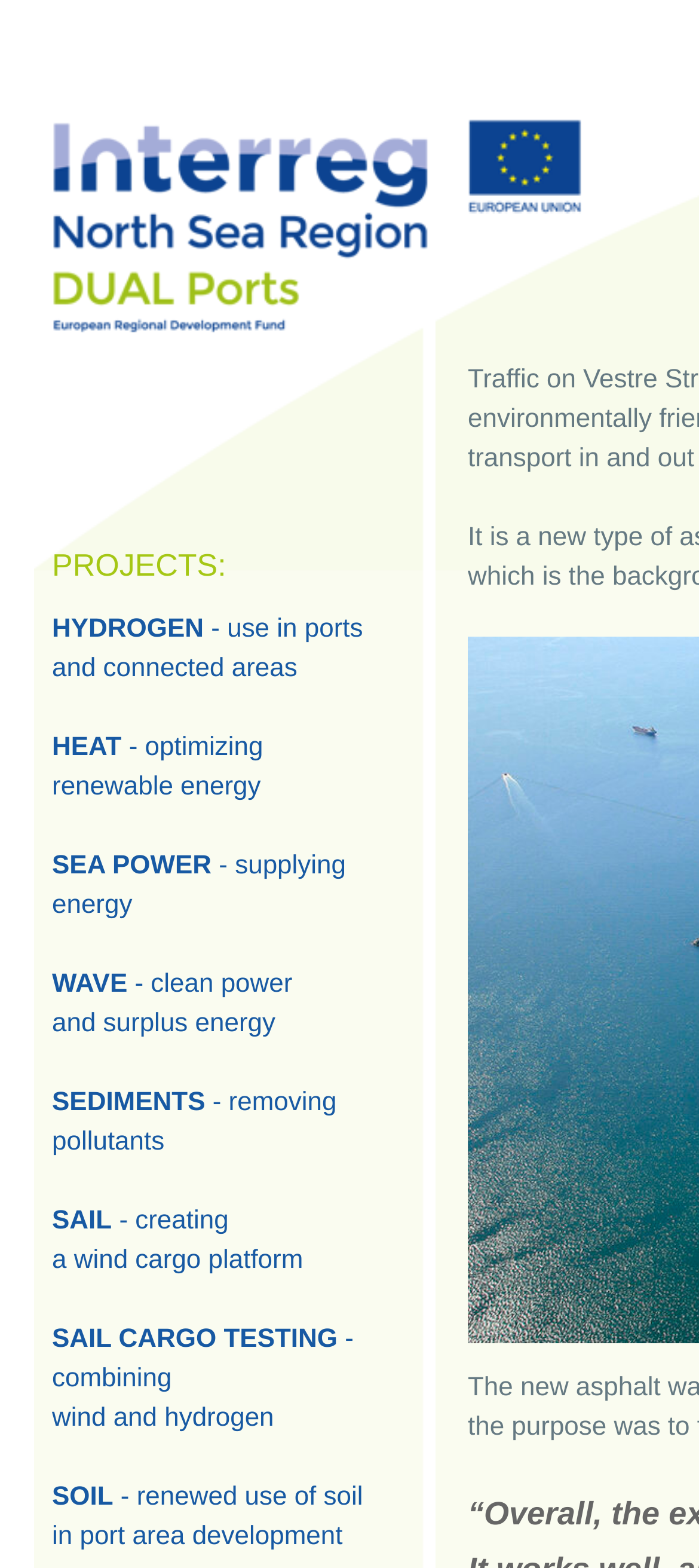What is the text of the heading above the projects?
Look at the image and provide a short answer using one word or a phrase.

PROJECTS: